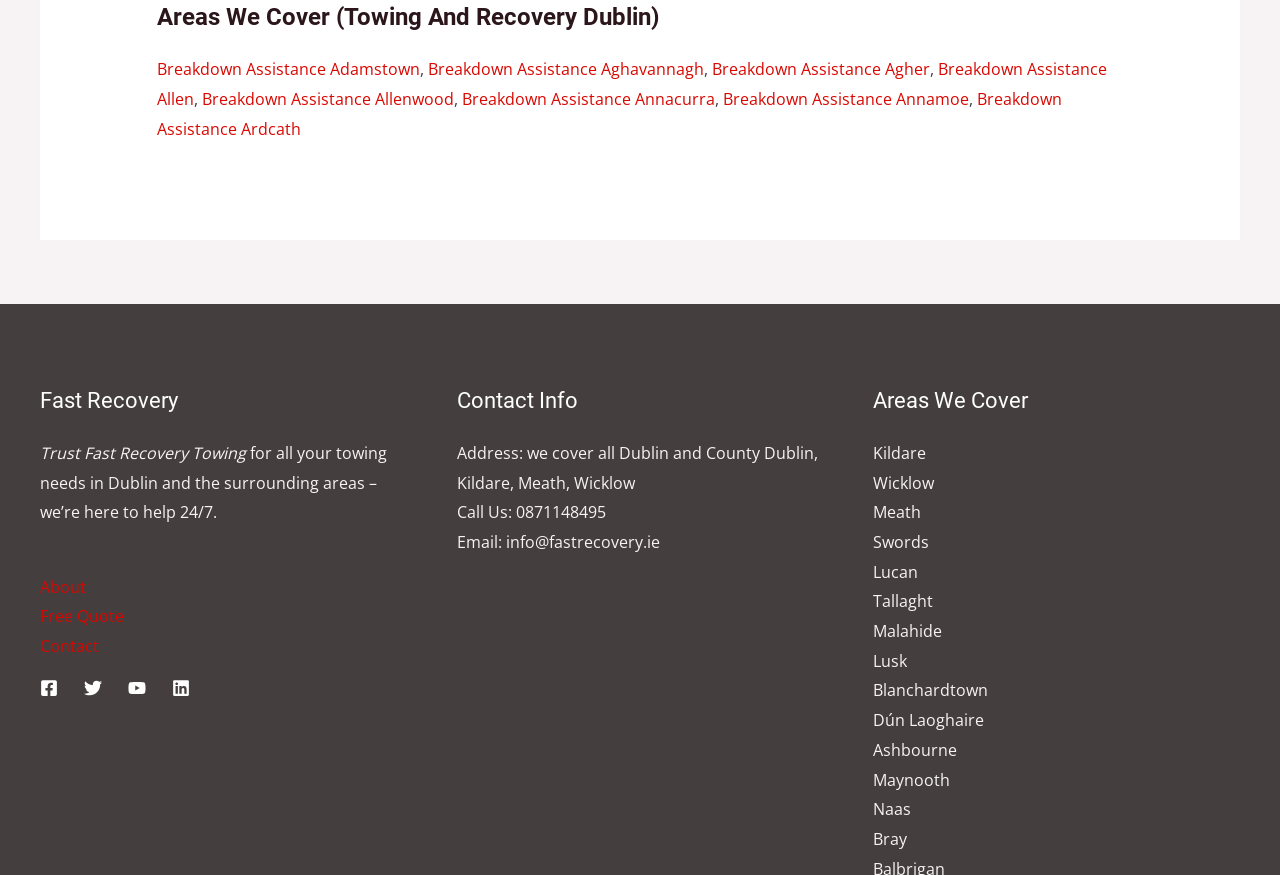What is the purpose of the 'Breakdown Assistance' links?
Please respond to the question thoroughly and include all relevant details.

The webpage has several links with 'Breakdown Assistance' followed by a location, such as 'Adamstown', 'Aghavannagh', and 'Allen'. These links likely provide location-specific breakdown assistance services, allowing customers to get help in their specific area.